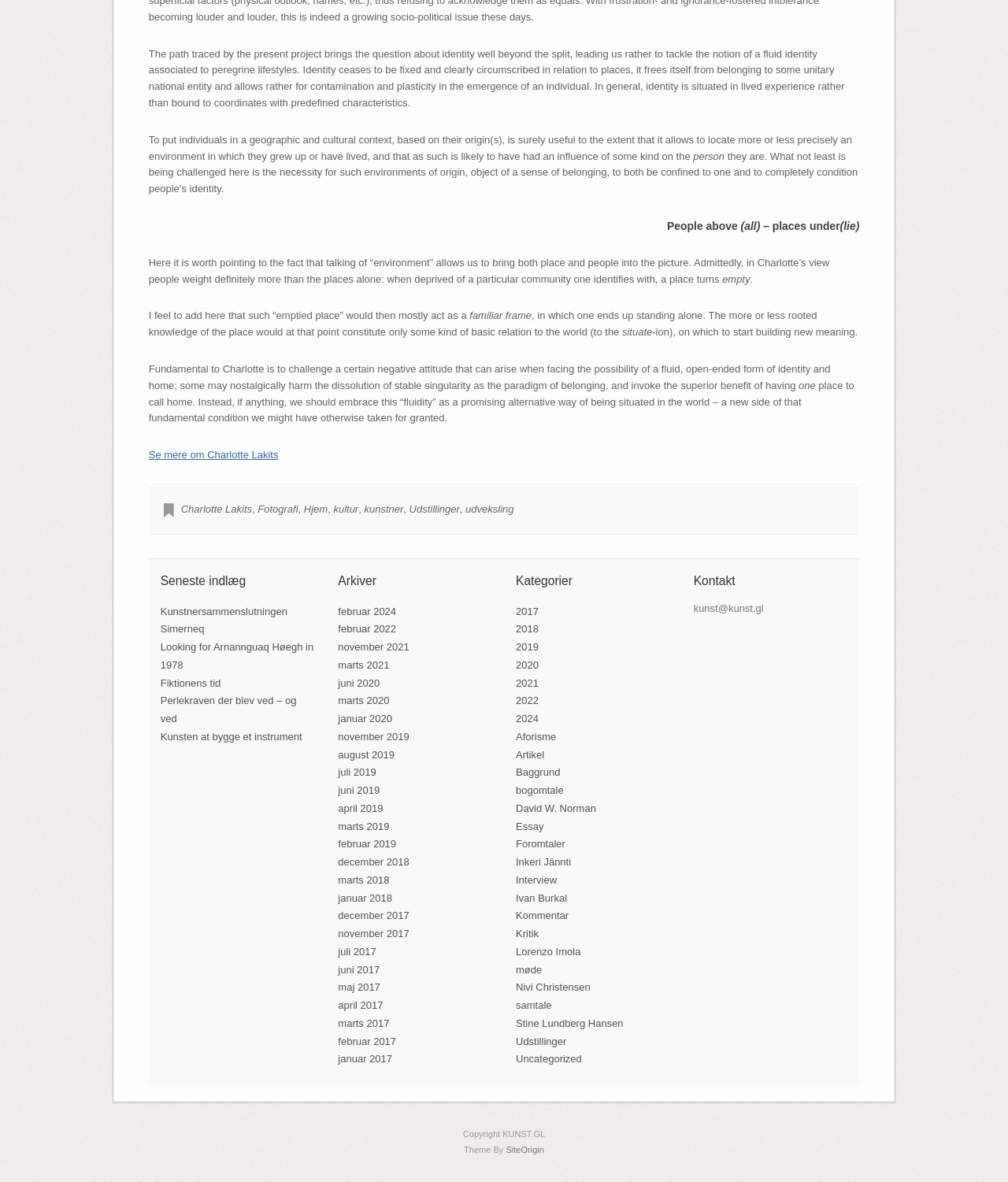What is the main topic of the webpage?
Based on the image, give a concise answer in the form of a single word or short phrase.

Identity and belonging